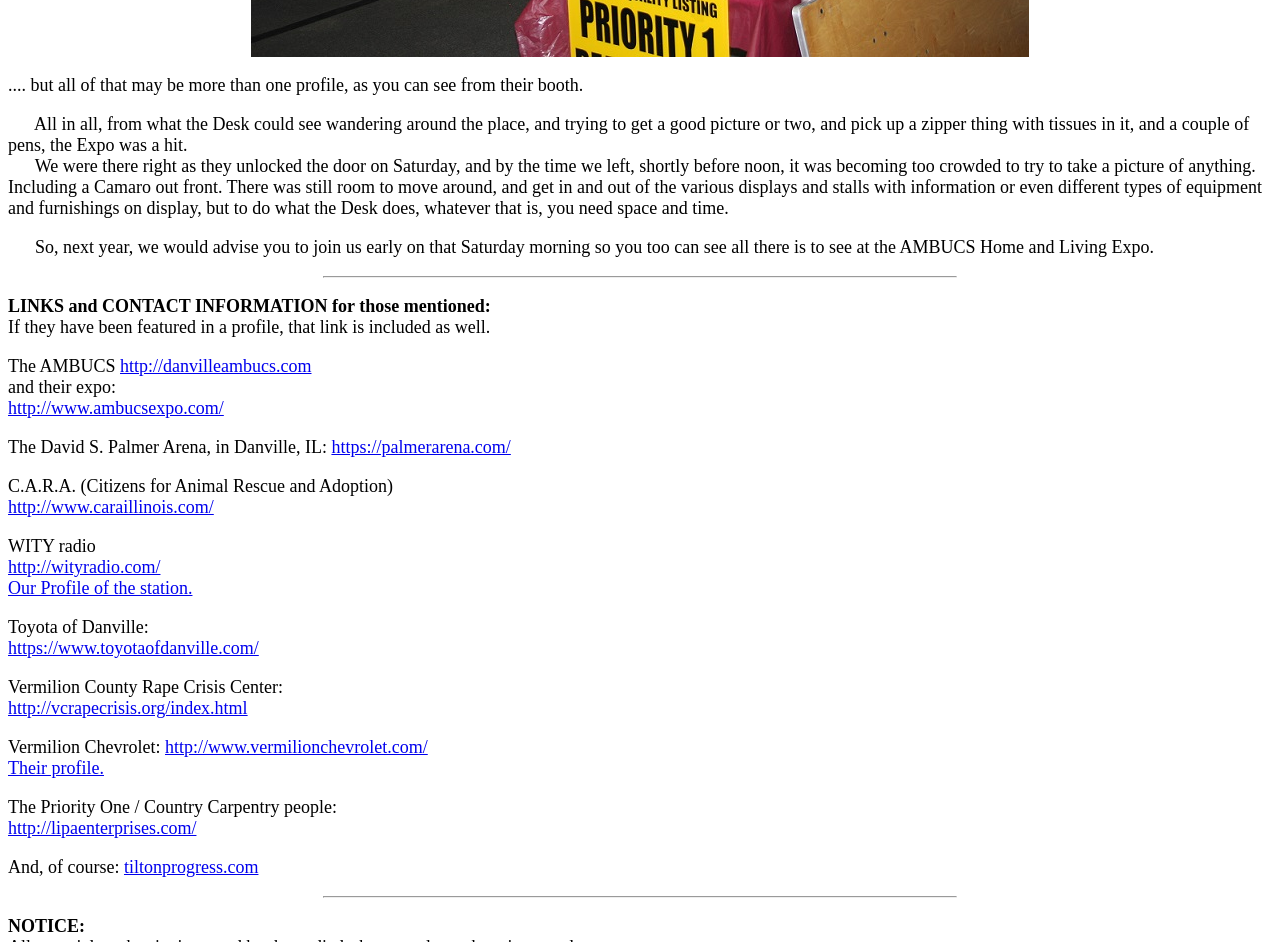Could you find the bounding box coordinates of the clickable area to complete this instruction: "Check the 'Indian Election Was Awash In Deepfakes, But…' article"?

None